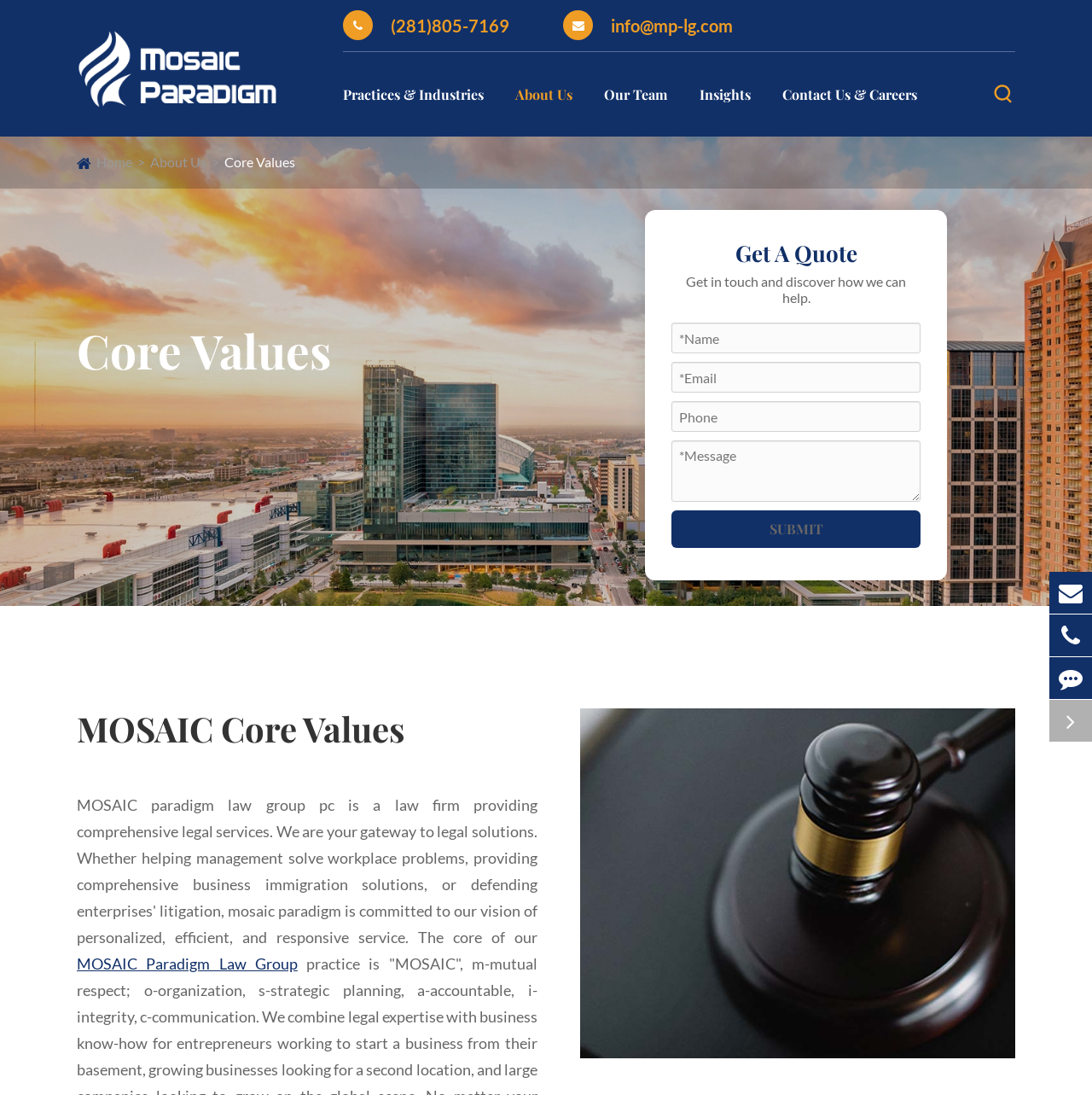What are the core values of the law firm?
Look at the image and answer the question with a single word or phrase.

Not explicitly stated